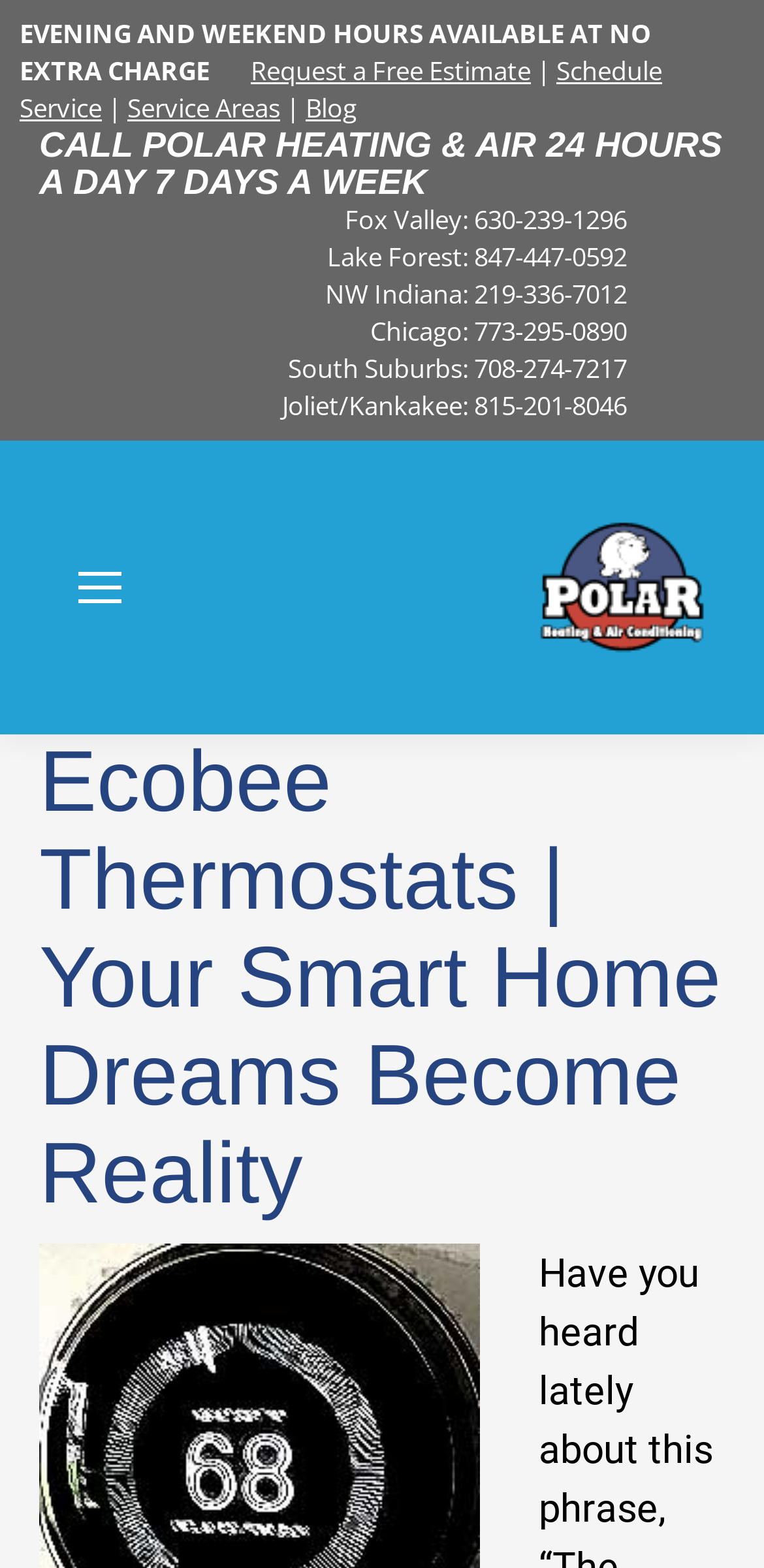What types of thermostats are mentioned on the webpage?
Using the screenshot, give a one-word or short phrase answer.

Ecobee and Nest